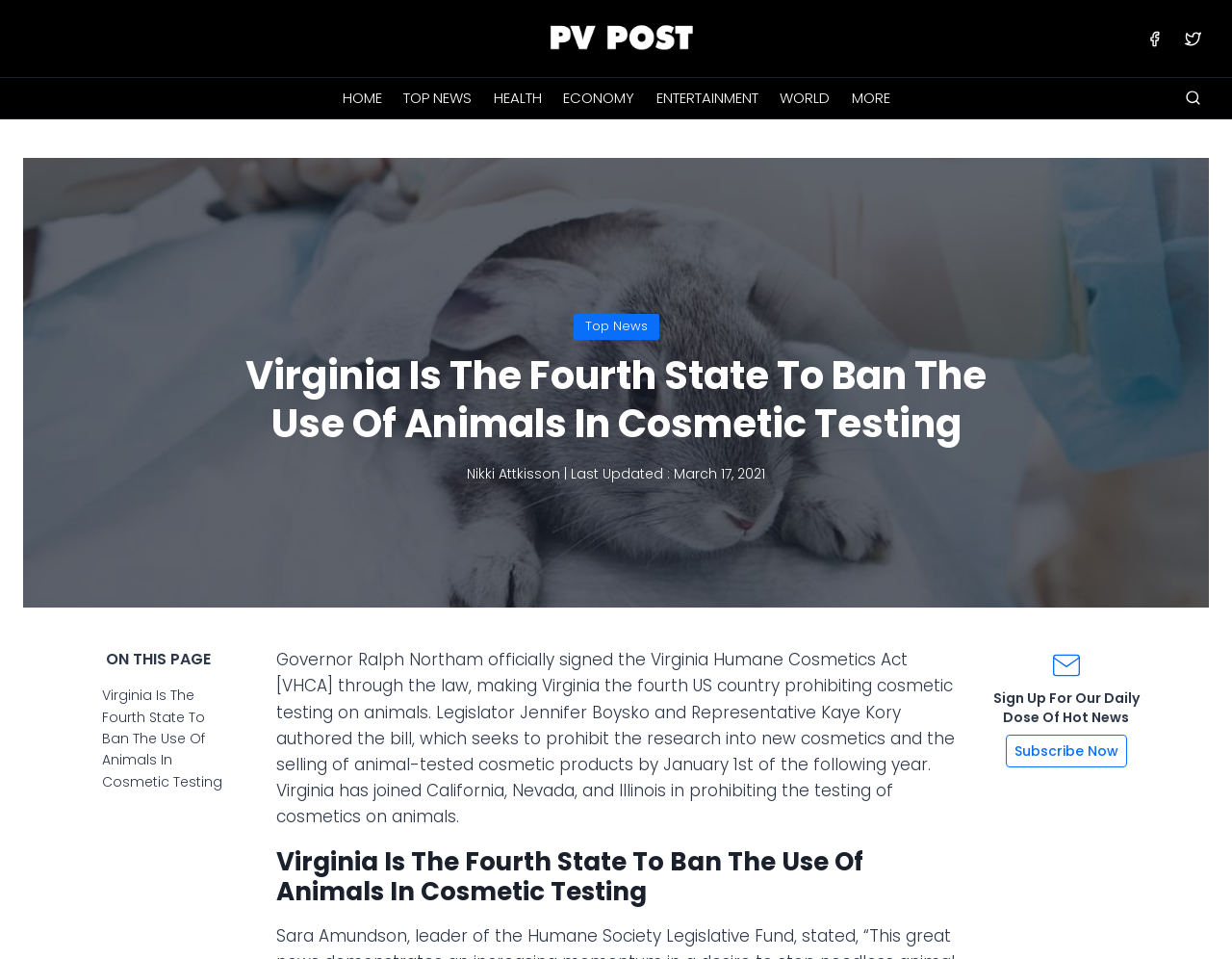Given the webpage screenshot and the description, determine the bounding box coordinates (top-left x, top-left y, bottom-right x, bottom-right y) that define the location of the UI element matching this description: Economy

[0.448, 0.081, 0.524, 0.123]